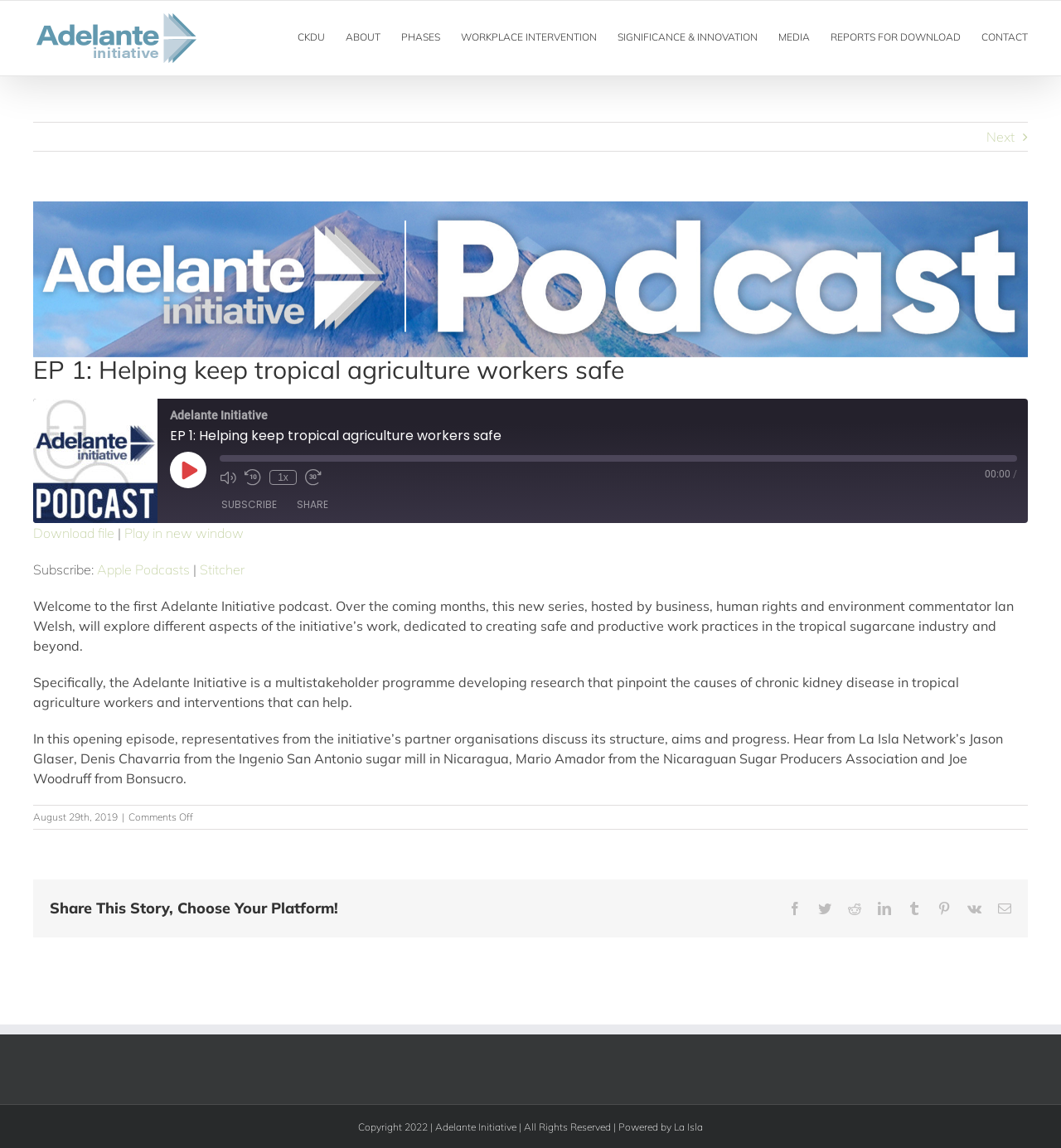Refer to the element description Play in new window and identify the corresponding bounding box in the screenshot. Format the coordinates as (top-left x, top-left y, bottom-right x, bottom-right y) with values in the range of 0 to 1.

[0.117, 0.457, 0.23, 0.471]